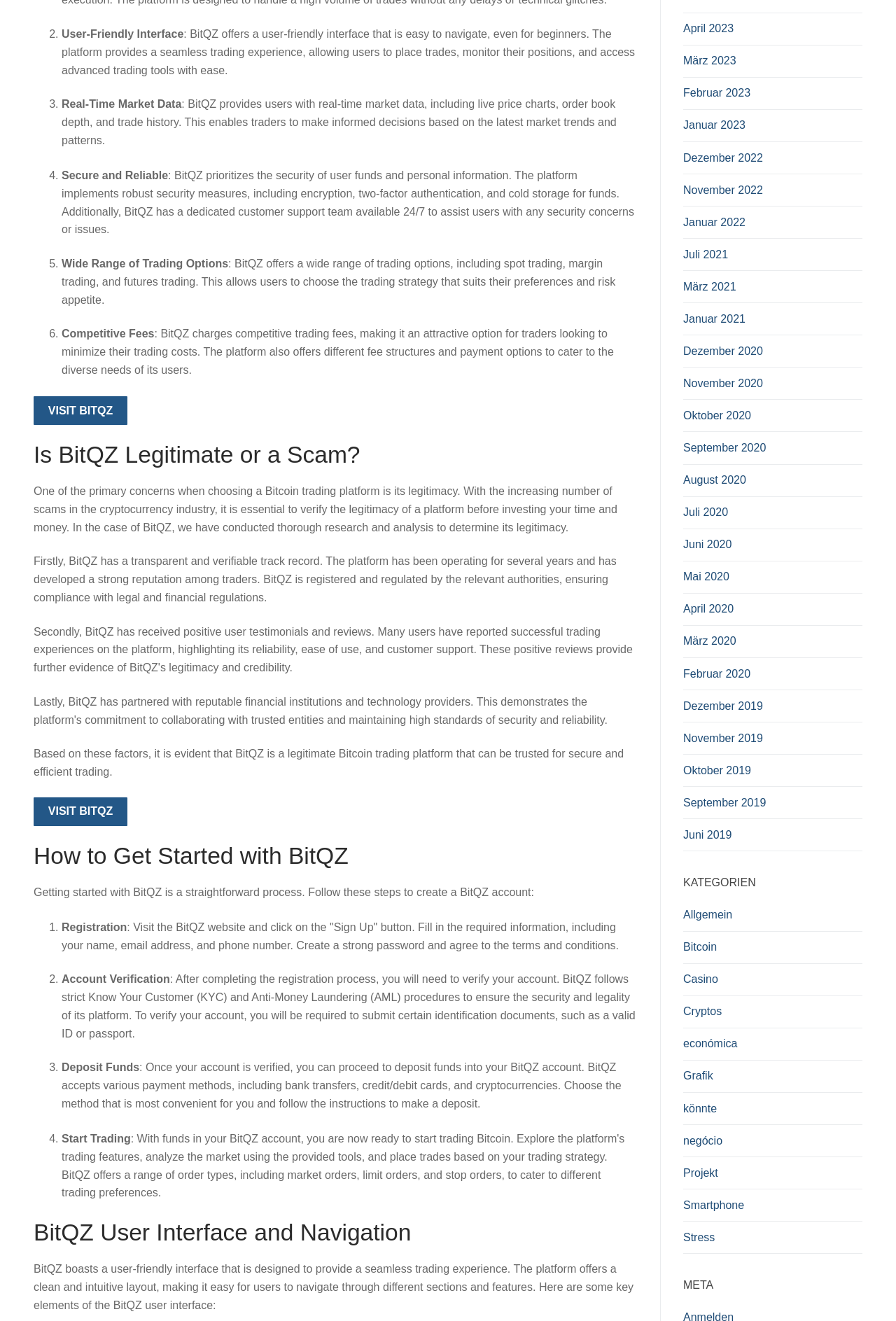What is the purpose of the 'Sign Up' button on the BitQZ website?
Using the image as a reference, give a one-word or short phrase answer.

registration